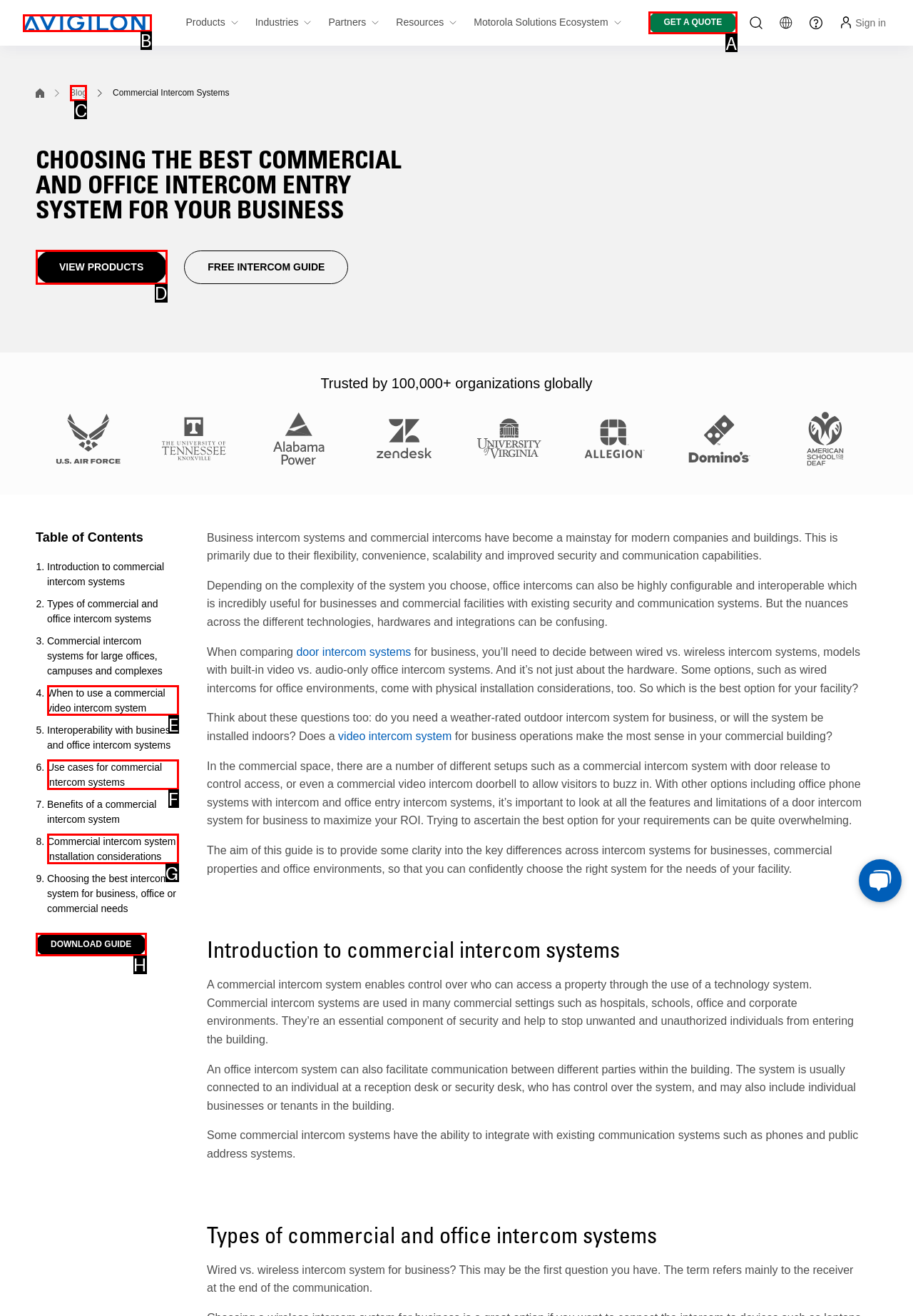Which HTML element should be clicked to perform the following task: Read the blog
Reply with the letter of the appropriate option.

C